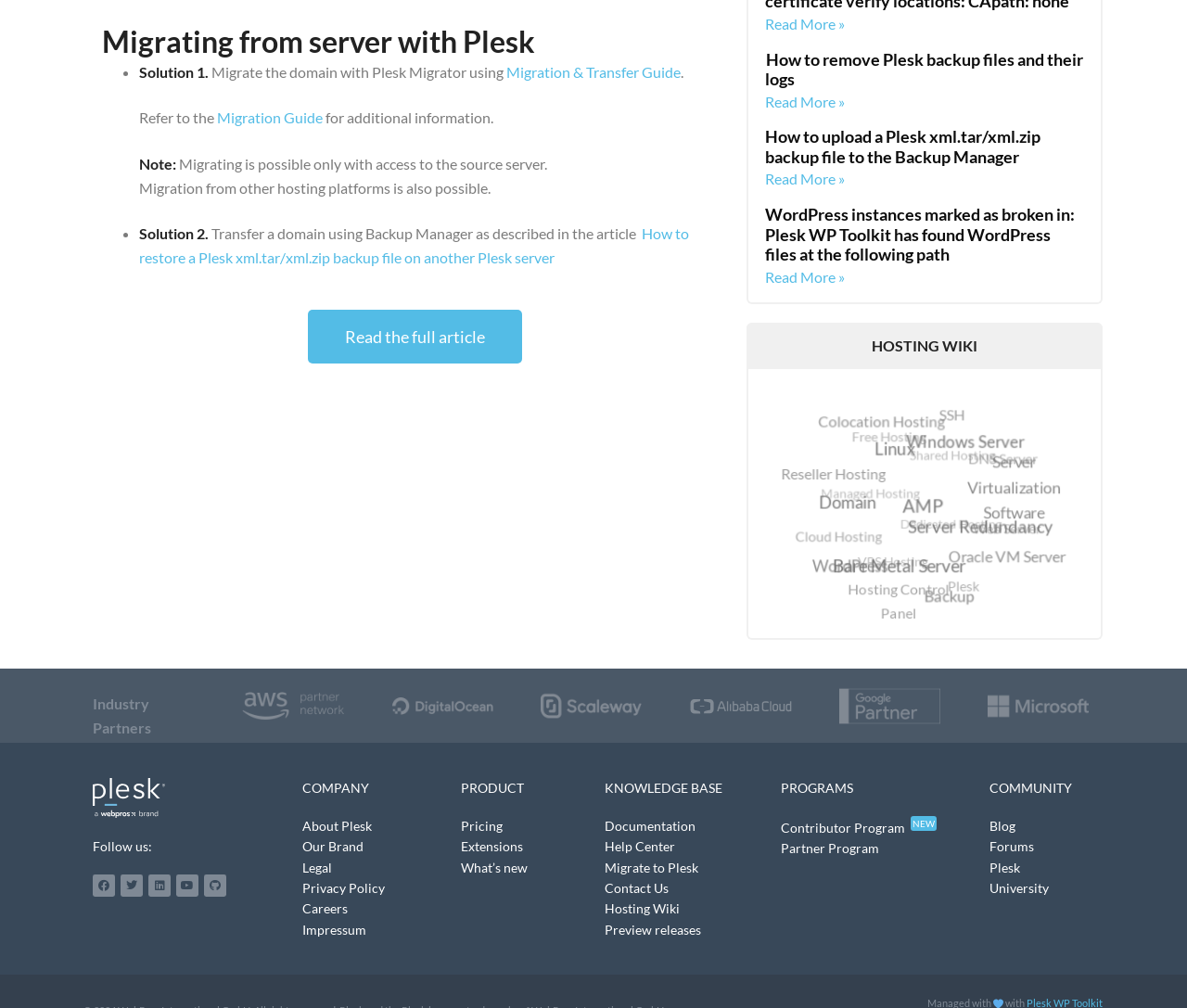Using the element description Read the full article, predict the bounding box coordinates for the UI element. Provide the coordinates in (top-left x, top-left y, bottom-right x, bottom-right y) format with values ranging from 0 to 1.

[0.259, 0.308, 0.44, 0.361]